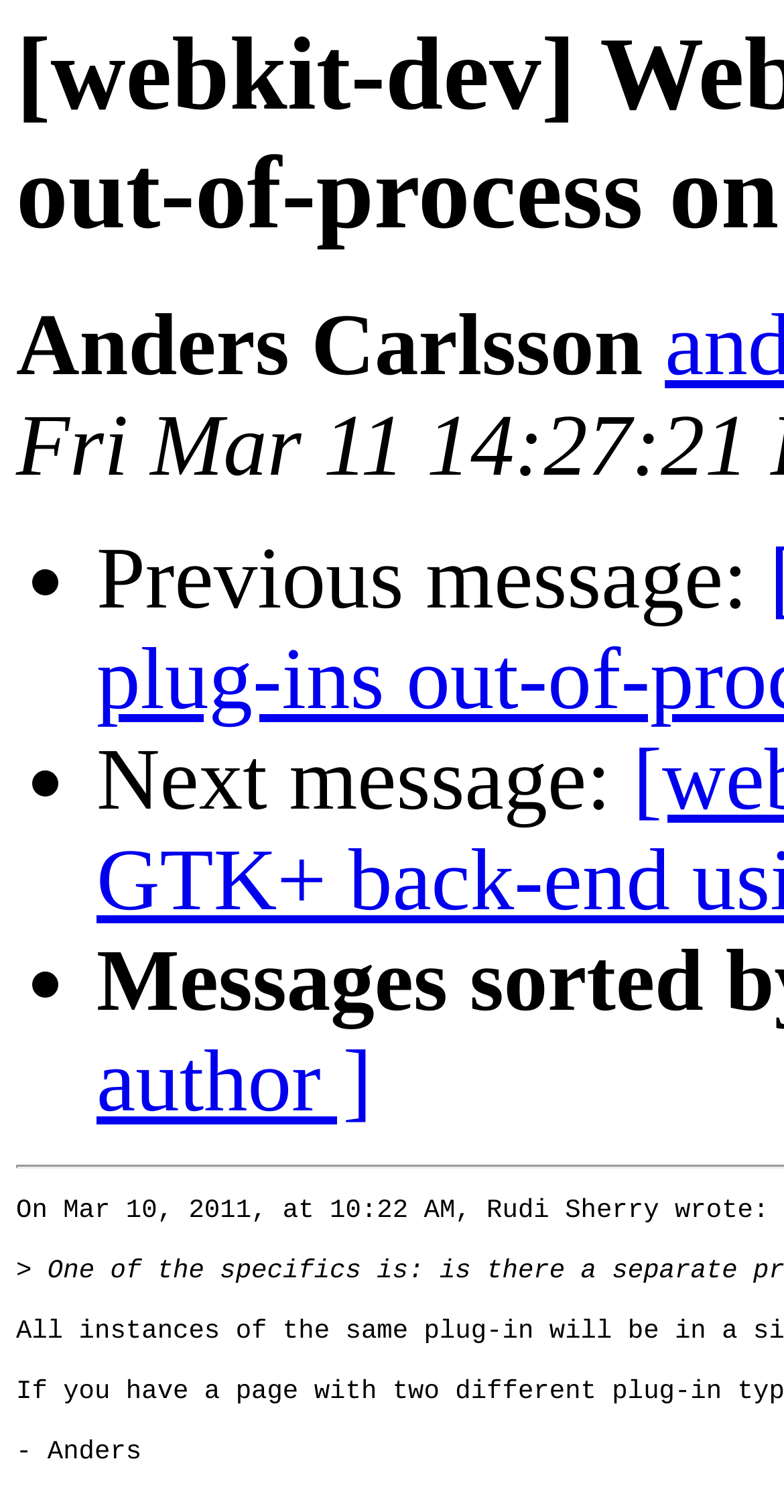Create a detailed summary of the webpage's content and design.

The webpage appears to be a discussion thread or email conversation. At the top, there is a title or subject line that reads "[webkit-dev] Webkit handling of plug-ins out-of-process on the mac". Below this title, there is a section that displays the author's name, "Anders Carlsson", which takes up a significant portion of the width.

Underneath the author's name, there are three bullet points, each with a brief description. The first bullet point is labeled "Previous message:", the second is "Next message:", and the third does not have a label. These bullet points are aligned to the left and are spaced evenly apart.

Below these bullet points, there is a block of text that appears to be a message or comment from someone named Rudi Sherry, dated March 10, 2011. This text takes up most of the width and is positioned near the bottom of the page.